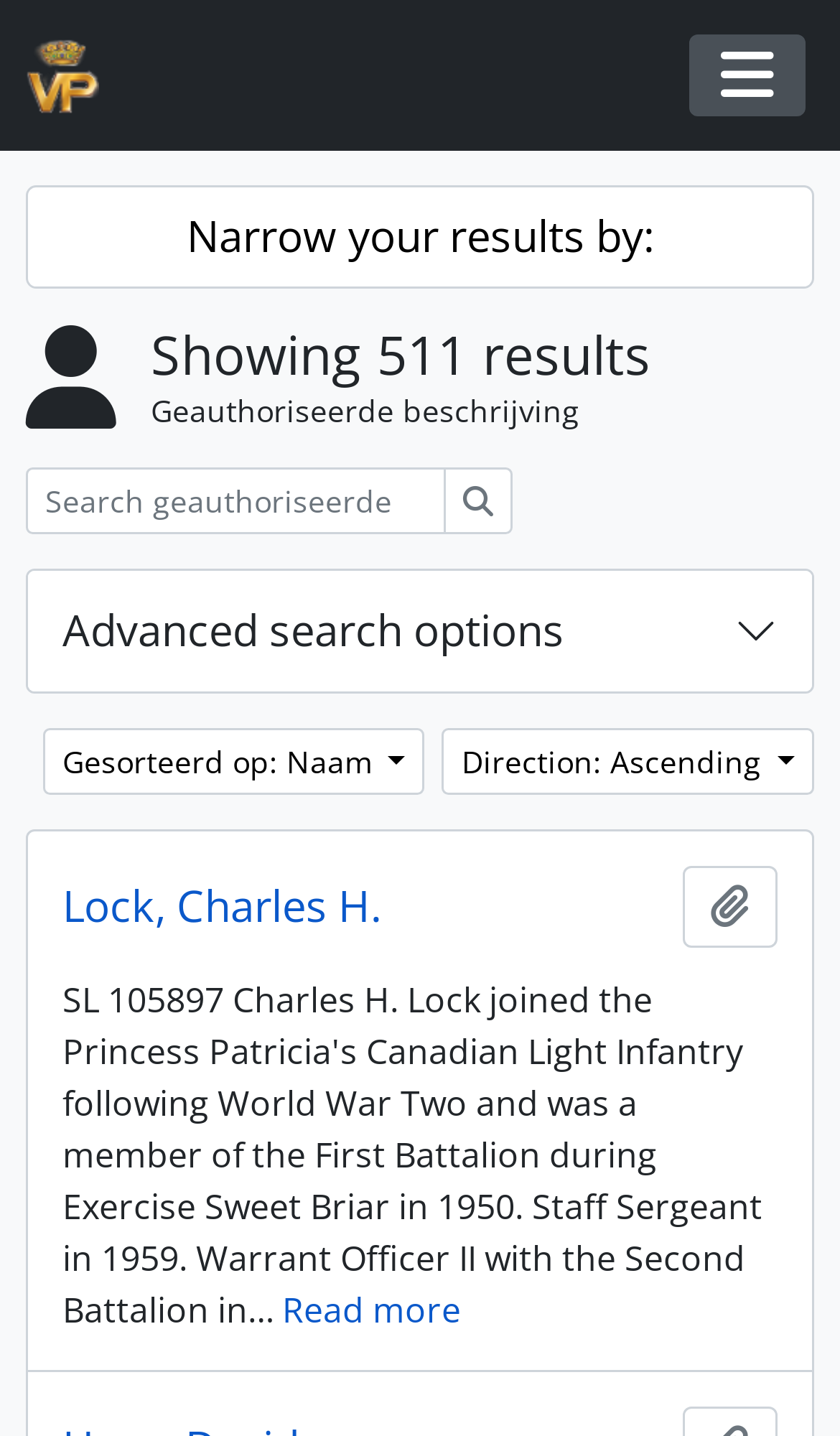What is the name of the first actor?
Look at the image and answer the question with a single word or phrase.

Lock, Charles H.